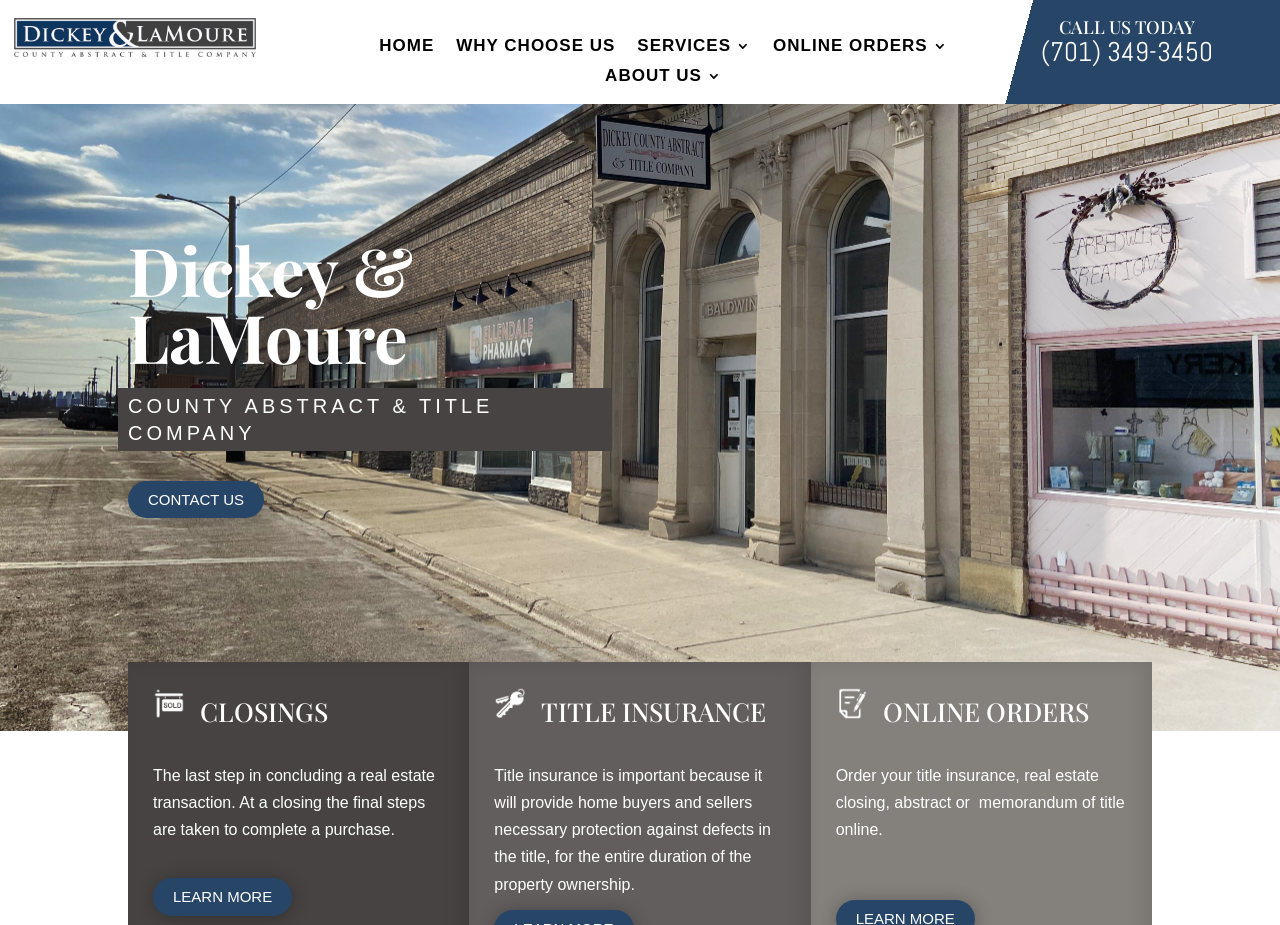Identify the bounding box coordinates of the clickable region required to complete the instruction: "Click the LEARN MORE link". The coordinates should be given as four float numbers within the range of 0 and 1, i.e., [left, top, right, bottom].

[0.12, 0.95, 0.228, 0.99]